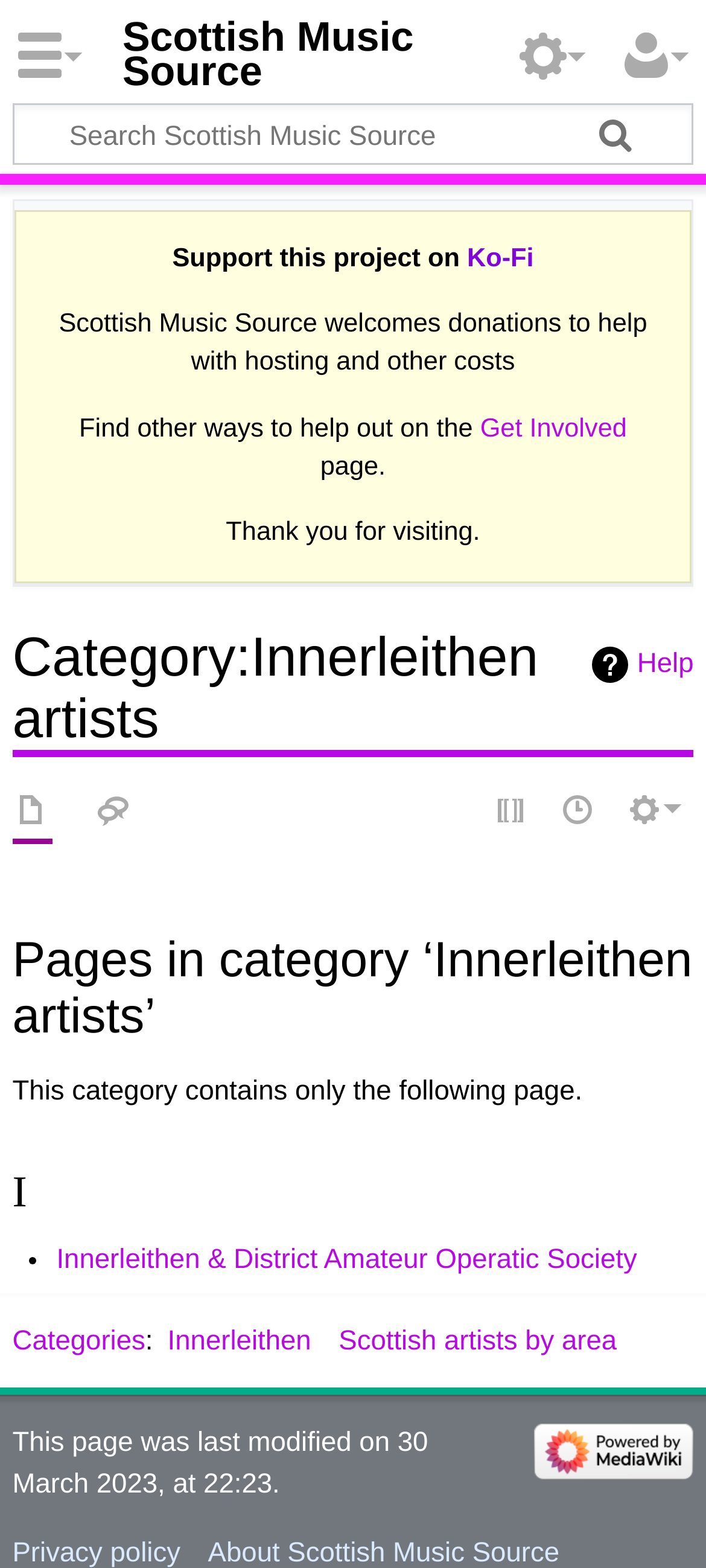Identify the bounding box for the UI element specified in this description: "alt="Powered by MediaWiki"". The coordinates must be four float numbers between 0 and 1, formatted as [left, top, right, bottom].

[0.757, 0.916, 0.982, 0.935]